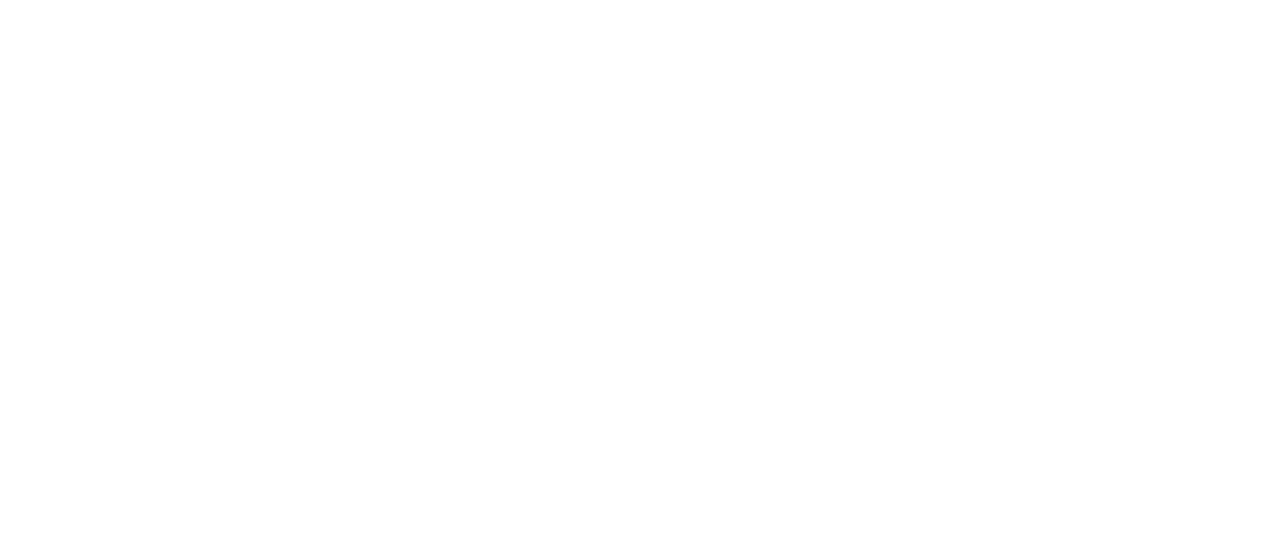For the given element description Contact, determine the bounding box coordinates of the UI element. The coordinates should follow the format (top-left x, top-left y, bottom-right x, bottom-right y) and be within the range of 0 to 1.

[0.788, 0.908, 0.838, 0.978]